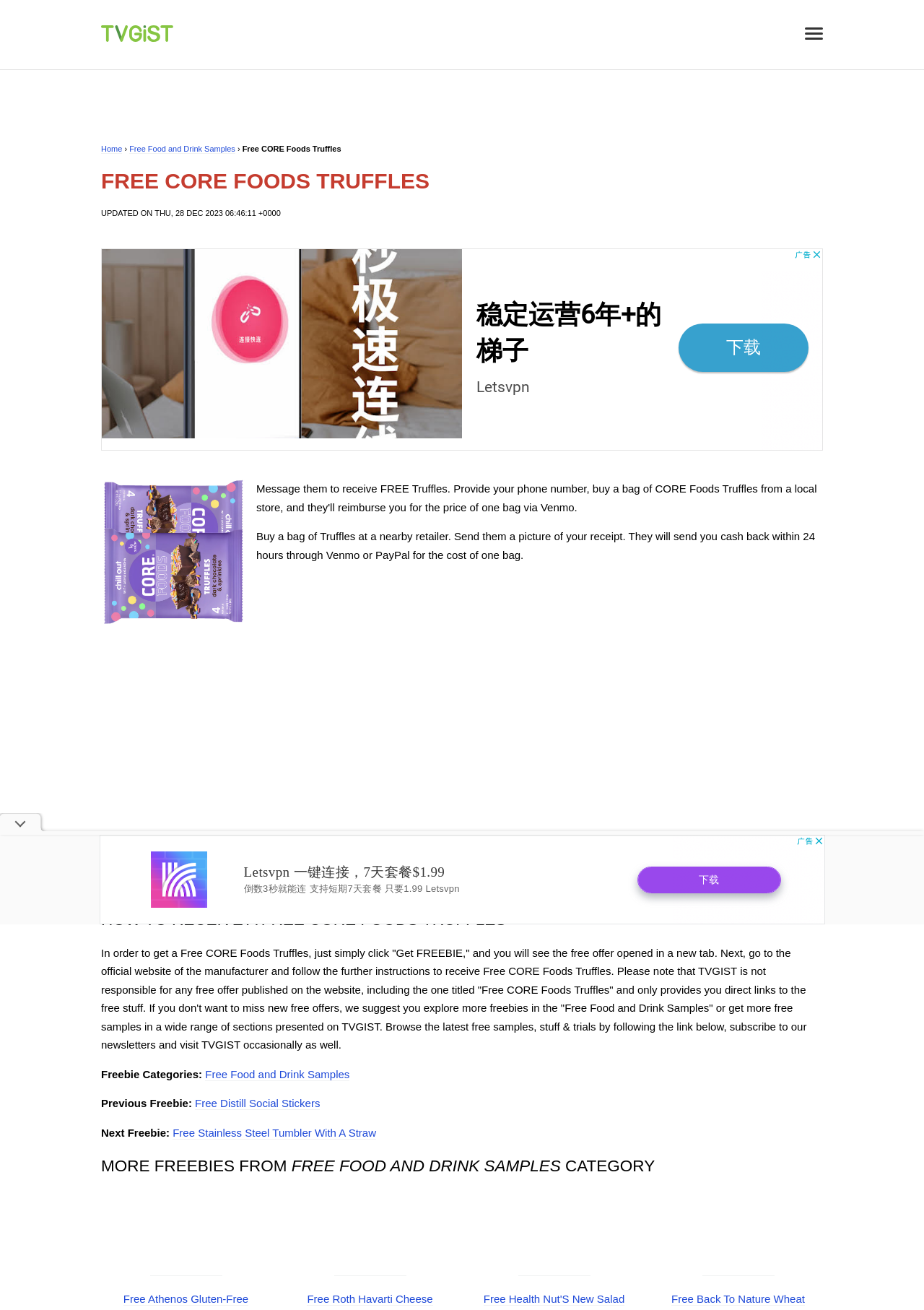Respond to the question below with a single word or phrase:
What is the method to receive a free CORE Foods Truffles?

Buy and send receipt